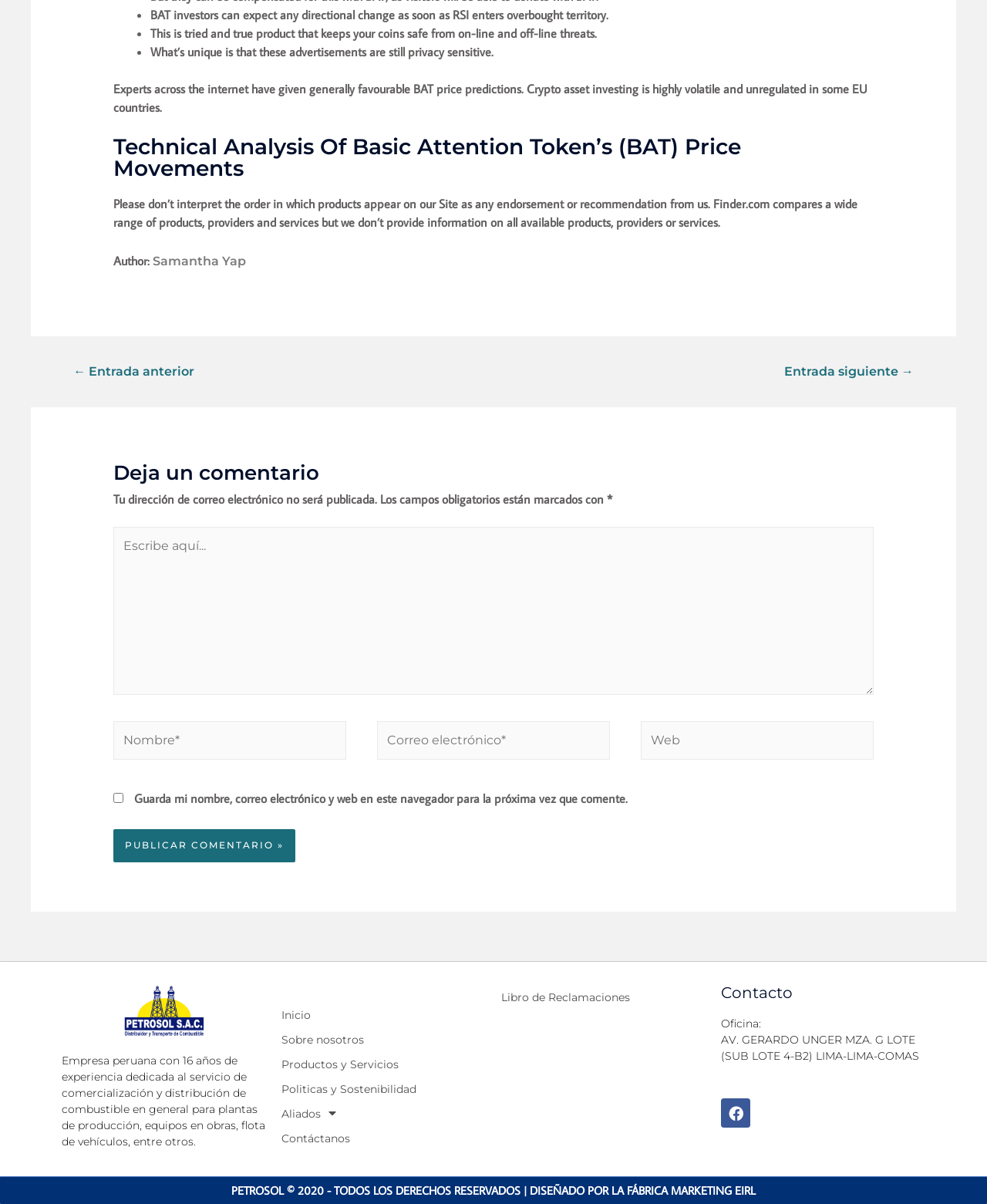Who is the author of the article?
Look at the image and respond with a one-word or short-phrase answer.

Samantha Yap